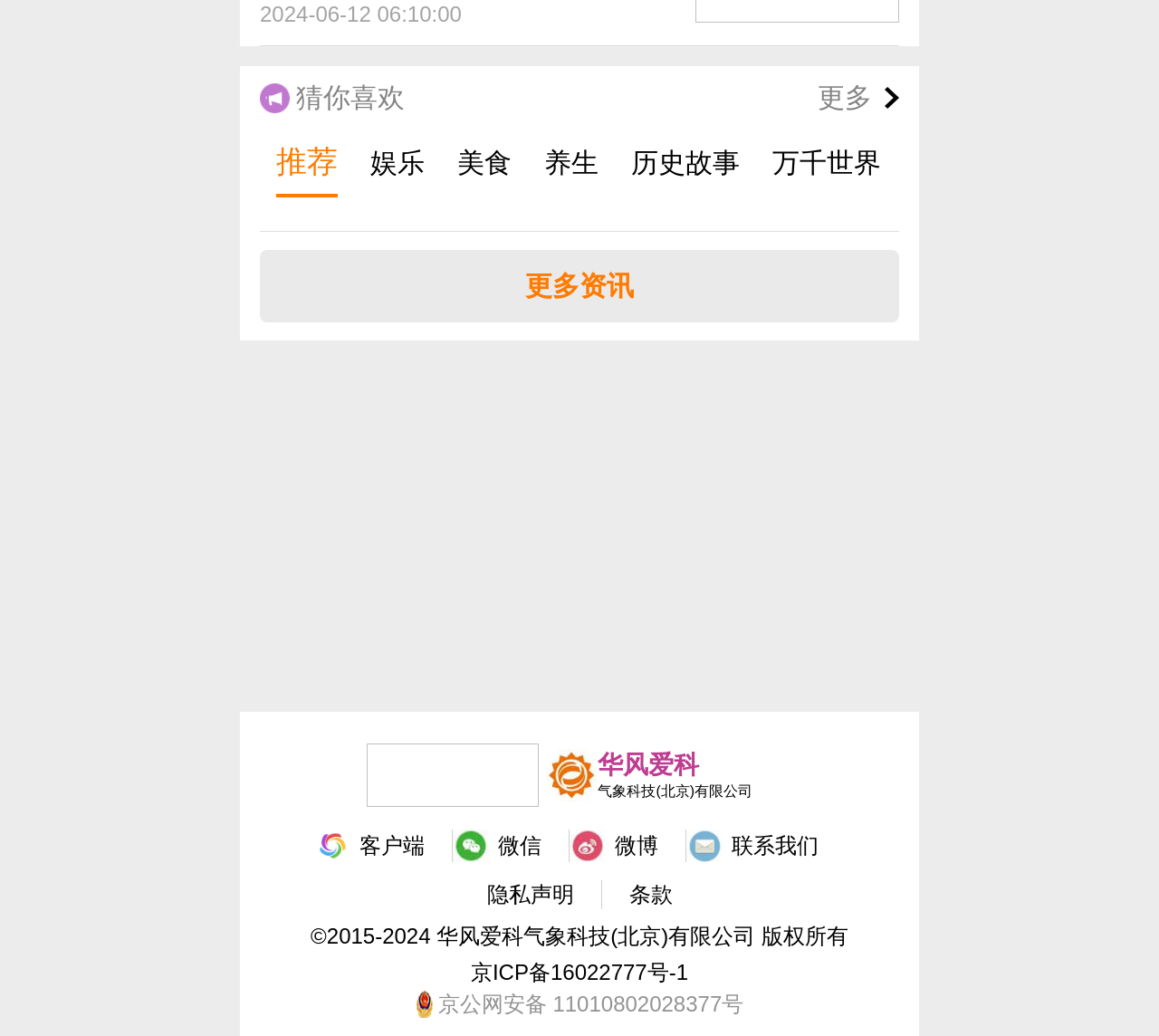Determine the bounding box coordinates of the element's region needed to click to follow the instruction: "Visit the '华风爱科 气象科技(北京)有限公司' website". Provide these coordinates as four float numbers between 0 and 1, formatted as [left, top, right, bottom].

[0.316, 0.705, 0.684, 0.792]